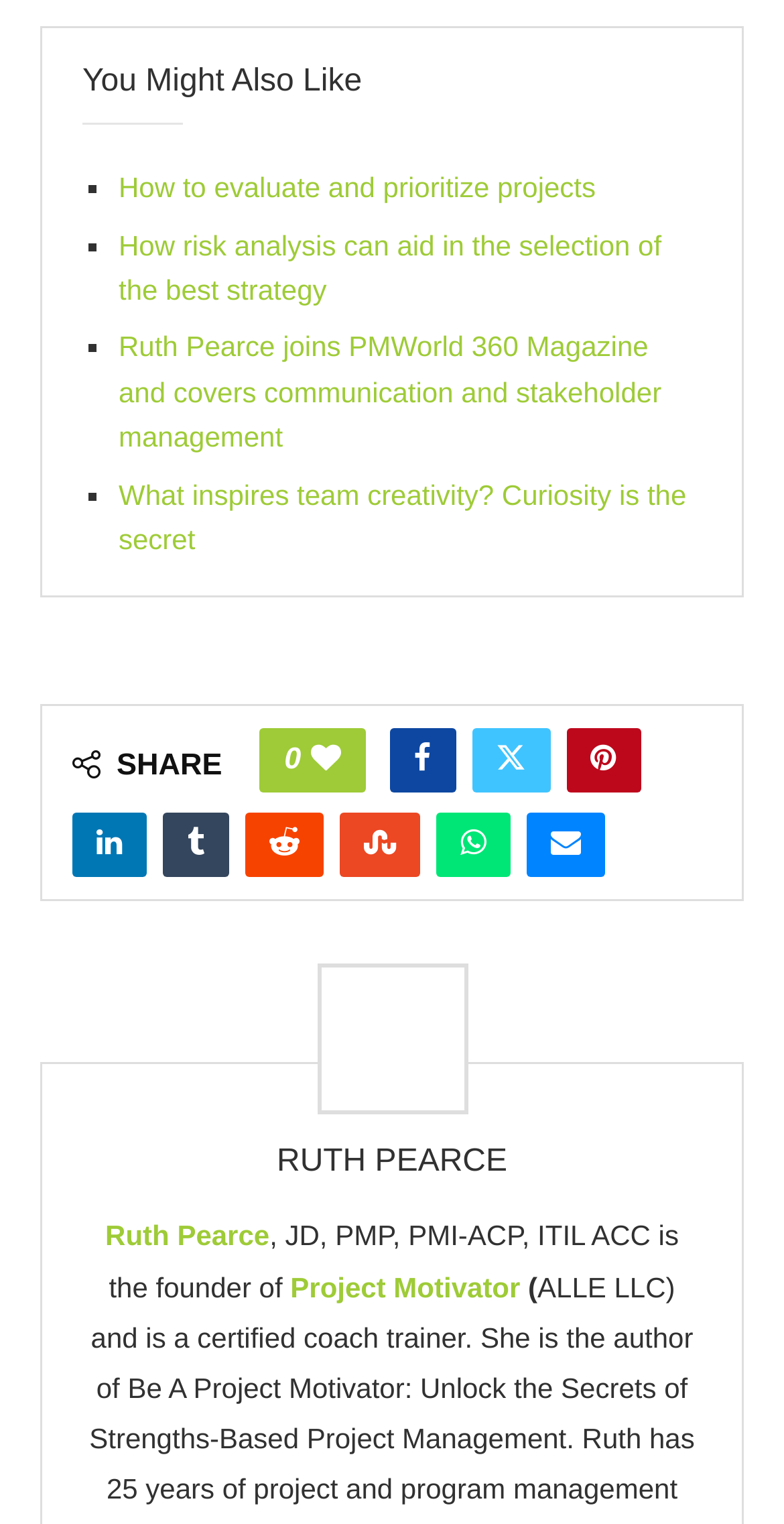Determine the bounding box coordinates for the element that should be clicked to follow this instruction: "Read Ruth Pearce's profile". The coordinates should be given as four float numbers between 0 and 1, in the format [left, top, right, bottom].

[0.353, 0.751, 0.647, 0.775]